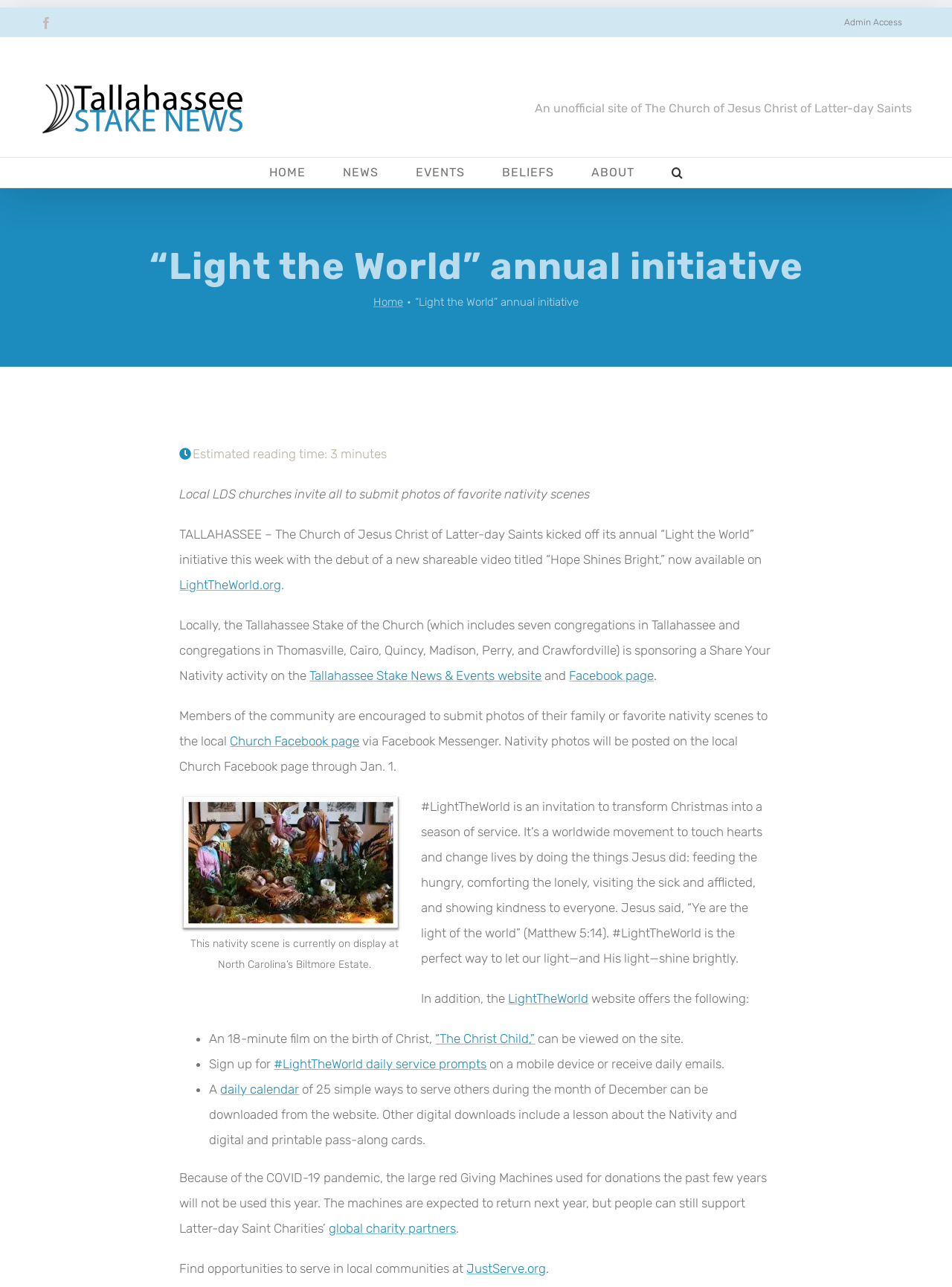Provide an in-depth caption for the elements present on the webpage.

This webpage is about the "Light the World" annual initiative by The Church of Jesus Christ of Latter-day Saints. At the top left corner, there is a Facebook link and a secondary menu with an "Admin Access" link. Next to it is the website's logo, which is an image with a link to the website's homepage. 

Below the logo, there is a heading that reads "An unofficial site of The Church of Jesus Christ of Latter-day Saints". Underneath, there is a main menu with links to "HOME", "NEWS", "EVENTS", "BELIEFS", and "ABOUT" pages. The "BELIEFS" and "ABOUT" links have dropdown menus. 

On the right side of the main menu, there is a search button. Below the main menu, there is a page title bar with a heading that reads "“Light the World” annual initiative". 

The main content of the webpage is an article about the "Light the World" initiative. The article starts with a link to the homepage and an estimated reading time of a few minutes. It then describes the initiative, which includes a shareable video titled "Hope Shines Bright" and a call to submit photos of favorite nativity scenes. 

There is an image of a nativity scene, which is currently on display at North Carolina’s Biltmore Estate. The article continues to explain the purpose of the "Light the World" initiative, which is to transform Christmas into a season of service. 

The webpage also provides information on how to participate in the initiative, including a link to the LightTheWorld.org website, which offers an 18-minute film on the birth of Christ, daily service prompts, and a daily calendar of 25 simple ways to serve others during the month of December. 

Additionally, the webpage mentions that due to the COVID-19 pandemic, the large red Giving Machines used for donations in previous years will not be used this year, but people can still support Latter-day Saint Charities’ global charity partners. It also provides a link to find opportunities to serve in local communities at JustServe.org. 

At the bottom right corner of the webpage, there is a "Go to Top" link.